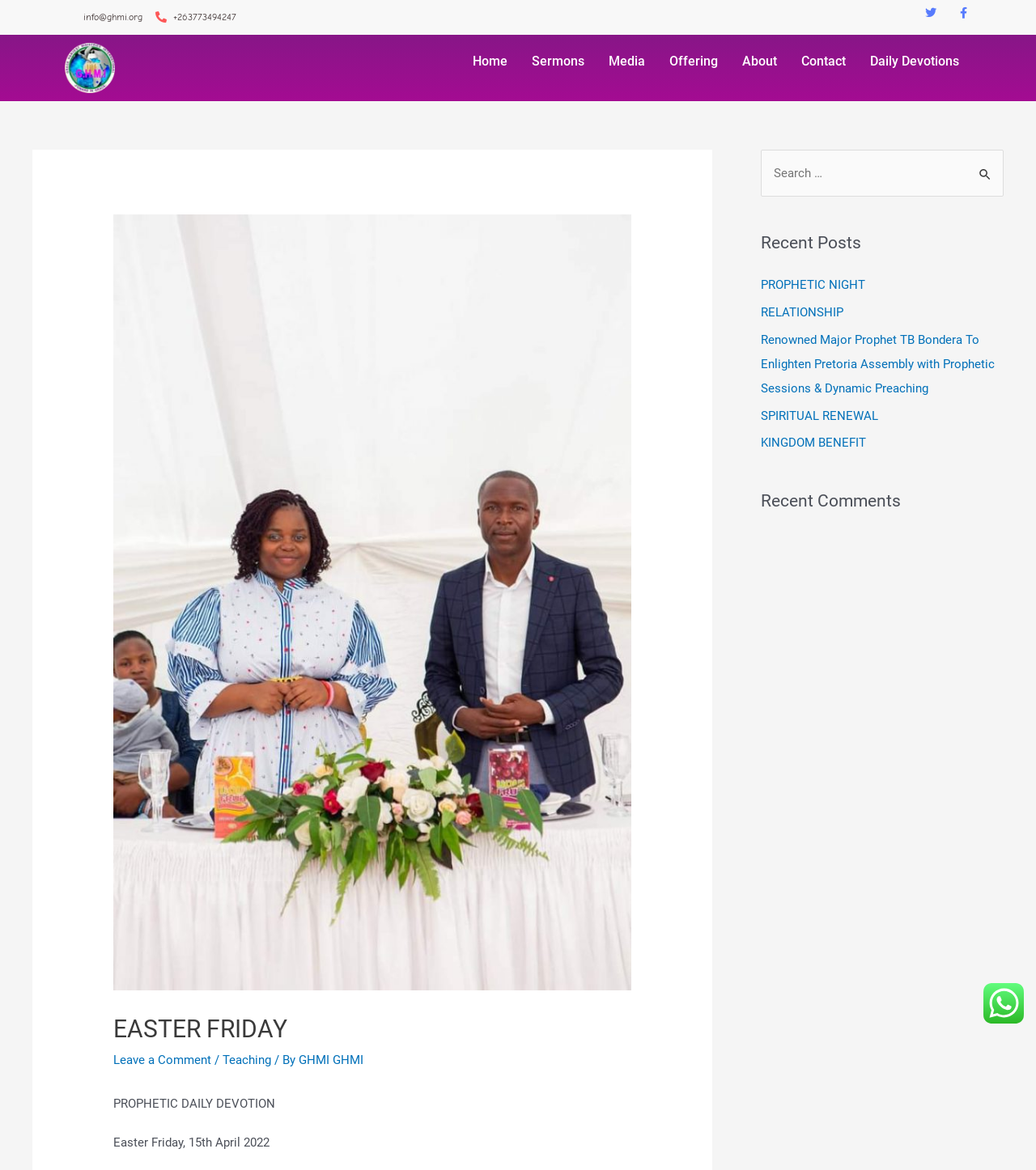Create a detailed narrative describing the layout and content of the webpage.

The webpage is about Easter Friday and GHMI (Gospel Heritage Ministries International). At the top left, there is a circular cropped image, likely a logo, next to a navigation menu with links to "Home", "Sermons", "Media", "Offering", "About", "Contact", and "Daily Devotions". 

Below the navigation menu, there is a heading "EASTER FRIDAY" followed by a link to "Leave a Comment" and another link to "Teaching" by "GHMI GHMI". 

The main content of the page is a daily devotion section, which includes a title "PROPHETIC DAILY DEVOTION" and a date "Easter Friday, 15th April 2022". 

On the right side of the page, there are three sections. The top section has a search box with a search button and a magnifying glass icon. The middle section is titled "Recent Posts" and lists several links to recent posts, including "PROPHETIC NIGHT", "RELATIONSHIP", and others. The bottom section is titled "Recent Comments". 

At the bottom right of the page, there is a small image. 

There are also contact information and social media links at the top right of the page, including an email address "info@ghmi.org" and a phone number "+263773494247".